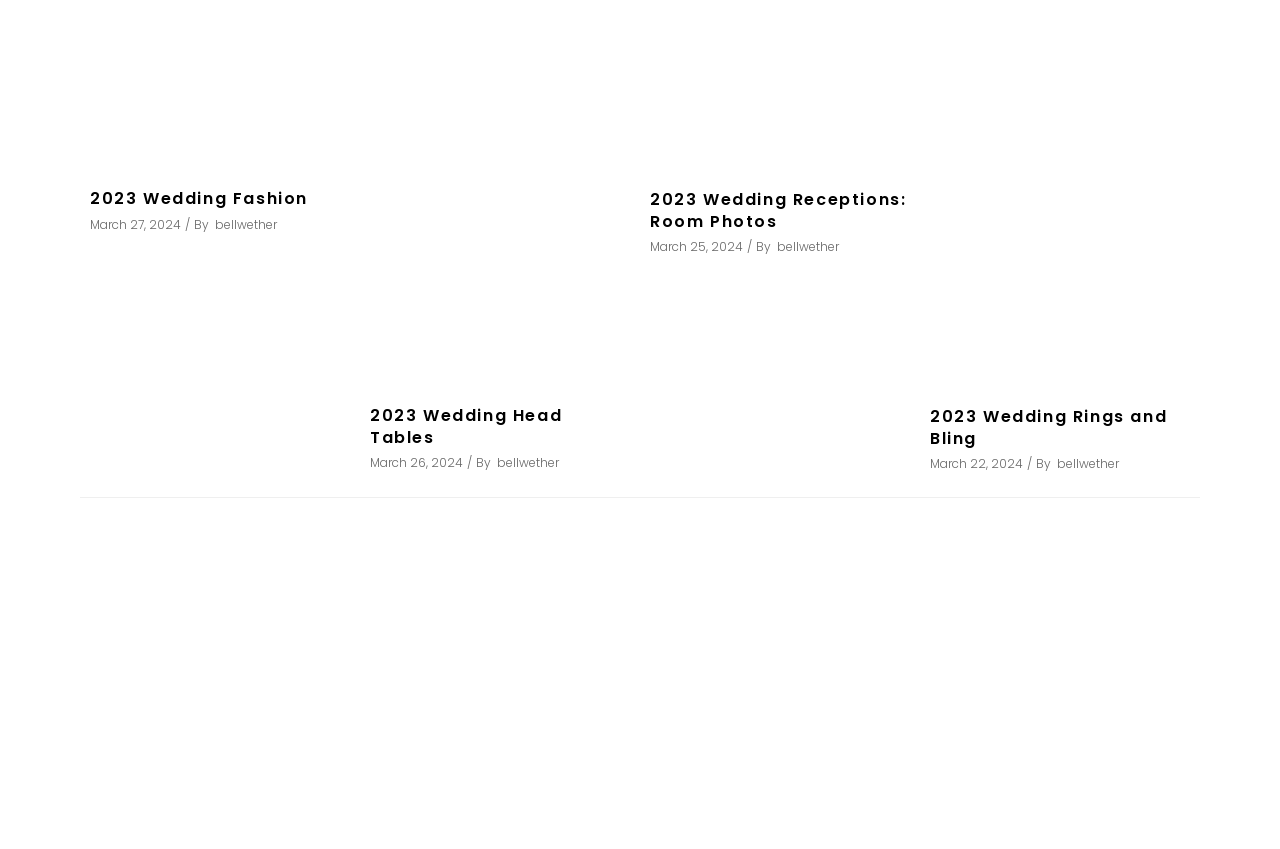Using the given element description, provide the bounding box coordinates (top-left x, top-left y, bottom-right x, bottom-right y) for the corresponding UI element in the screenshot: News

None